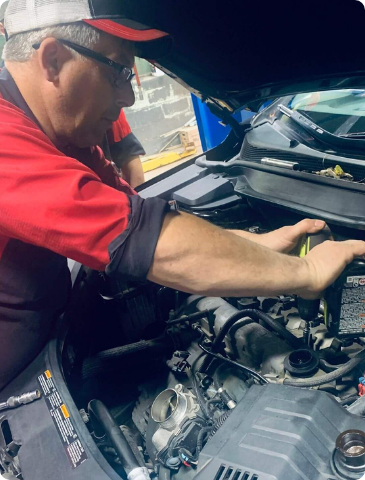Illustrate the scene in the image with a detailed description.

In this image, a technician is diligently performing an engine repair on a vehicle. He is focused, wearing a red and black work shirt, and is adjusting components under the hood. The car's engine bay is visible, showcasing various engine parts and tools, emphasizing the intricate work involved in engine maintenance. In the background, a glimpse of the repair shop is visible, hinting at a professional environment where such services are provided. This visual underscores the expertise at GLP Automotive, located in Lake Geneva, WI, where efficient engine repair services are offered to ensure vehicle reliability.